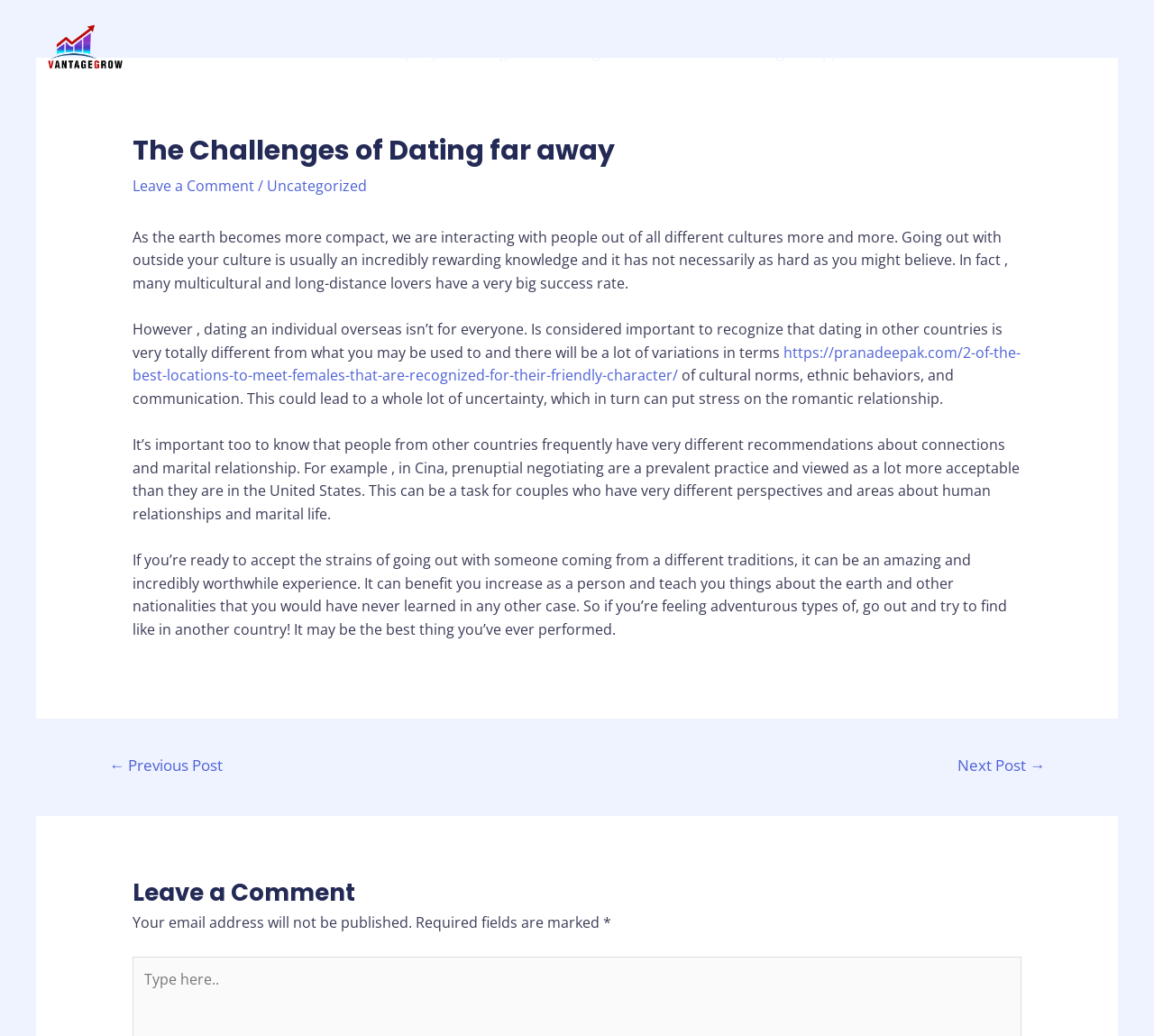Specify the bounding box coordinates of the region I need to click to perform the following instruction: "Vote up the post". The coordinates must be four float numbers in the range of 0 to 1, i.e., [left, top, right, bottom].

None